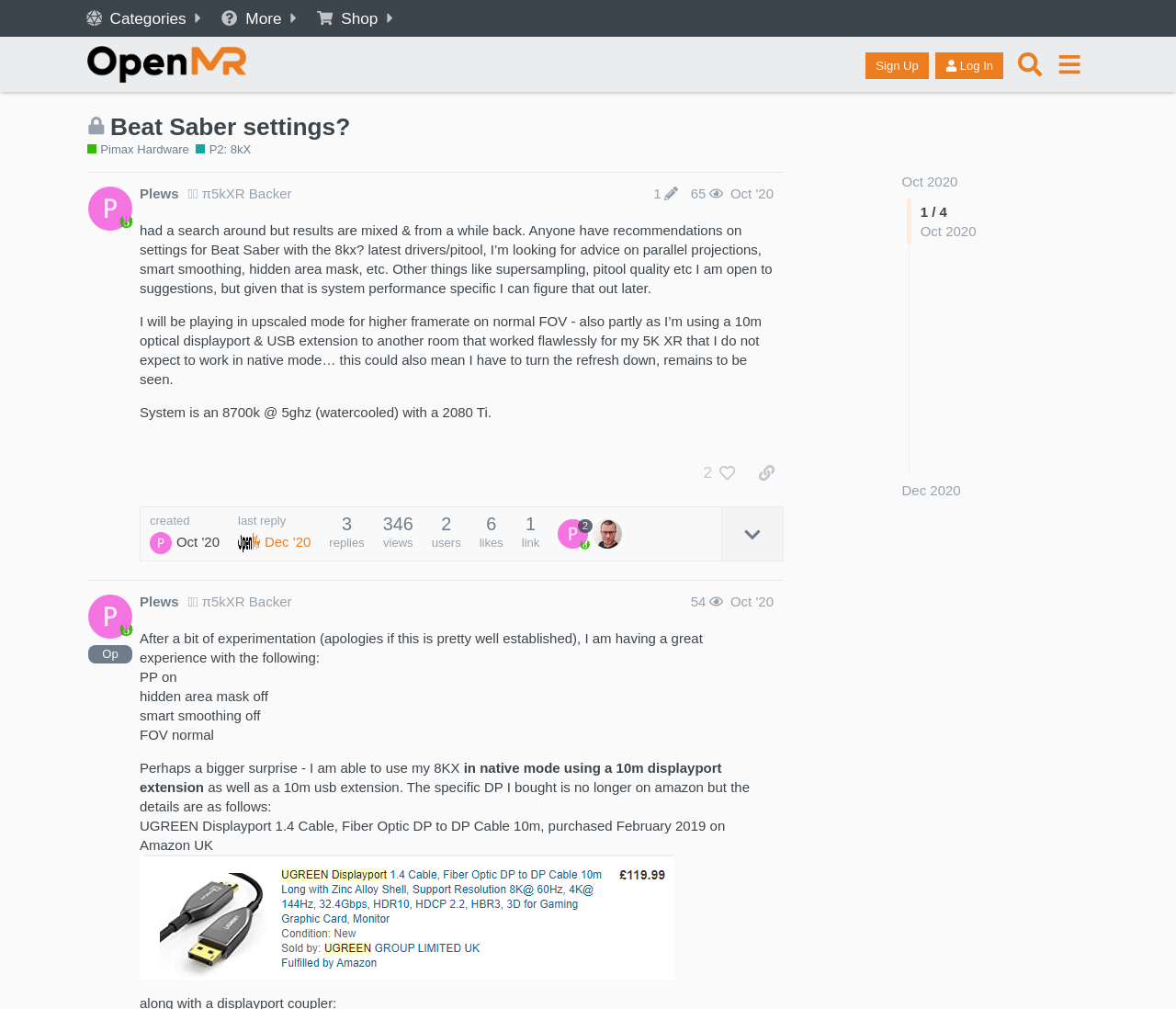What is the system configuration of the user who started the topic?
Refer to the image and provide a thorough answer to the question.

I found a static text element with the text 'System is an 8700k @ 5ghz (watercooled) with a 2080 Ti.' which describes the system configuration of the user who started the topic.